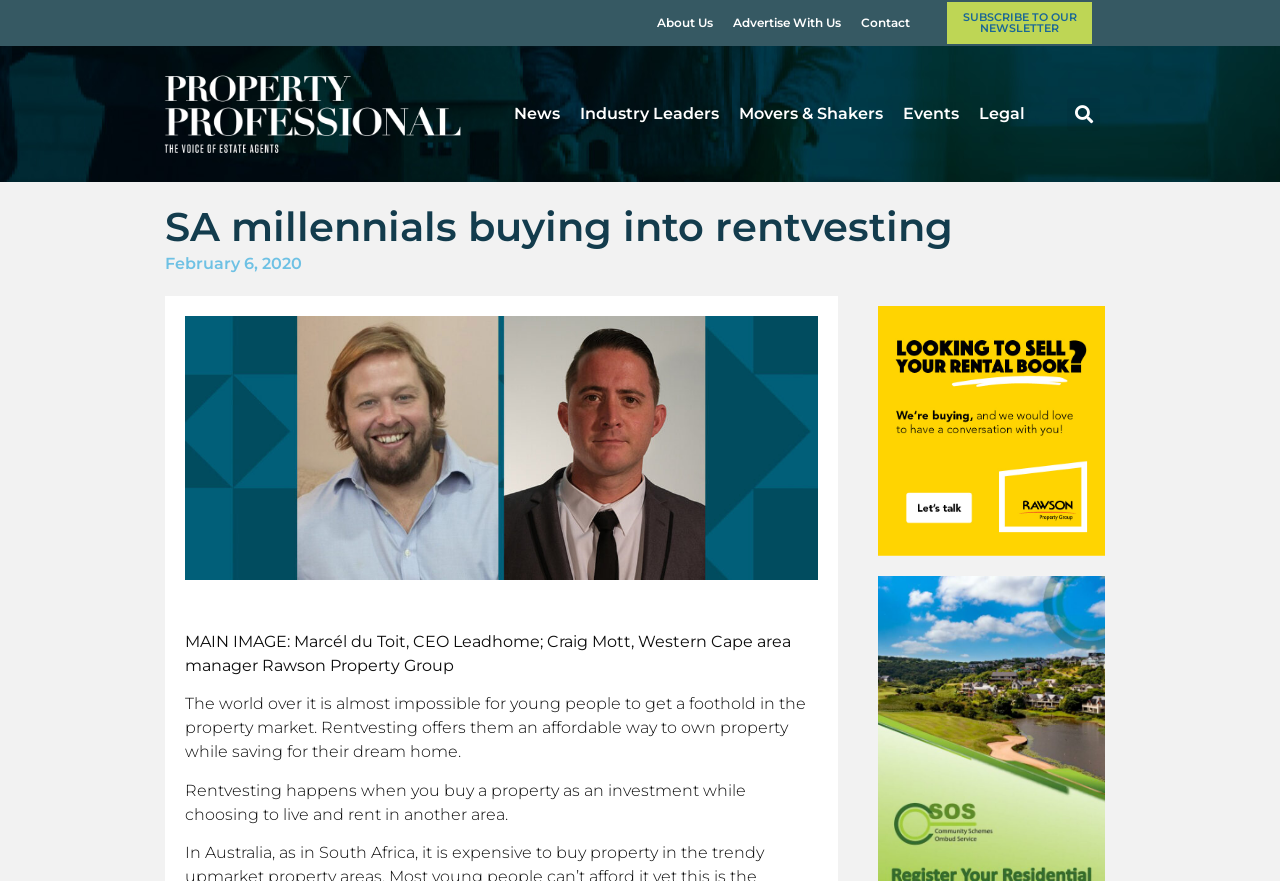Bounding box coordinates are to be given in the format (top-left x, top-left y, bottom-right x, bottom-right y). All values must be floating point numbers between 0 and 1. Provide the bounding box coordinate for the UI element described as: Industry Leaders

[0.445, 0.103, 0.569, 0.156]